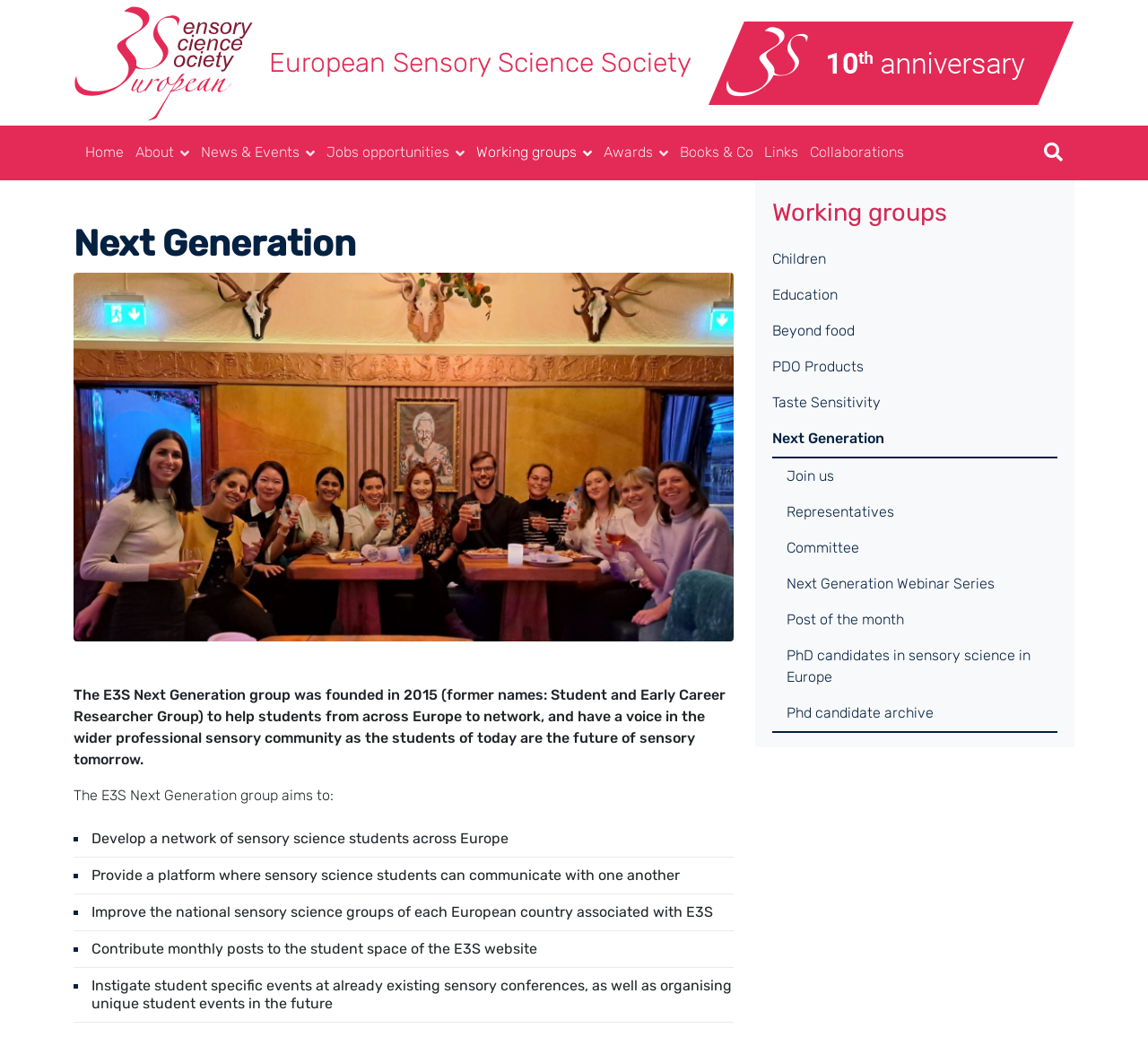Find the bounding box coordinates of the area to click in order to follow the instruction: "Click the logo".

[0.064, 0.0, 0.22, 0.12]